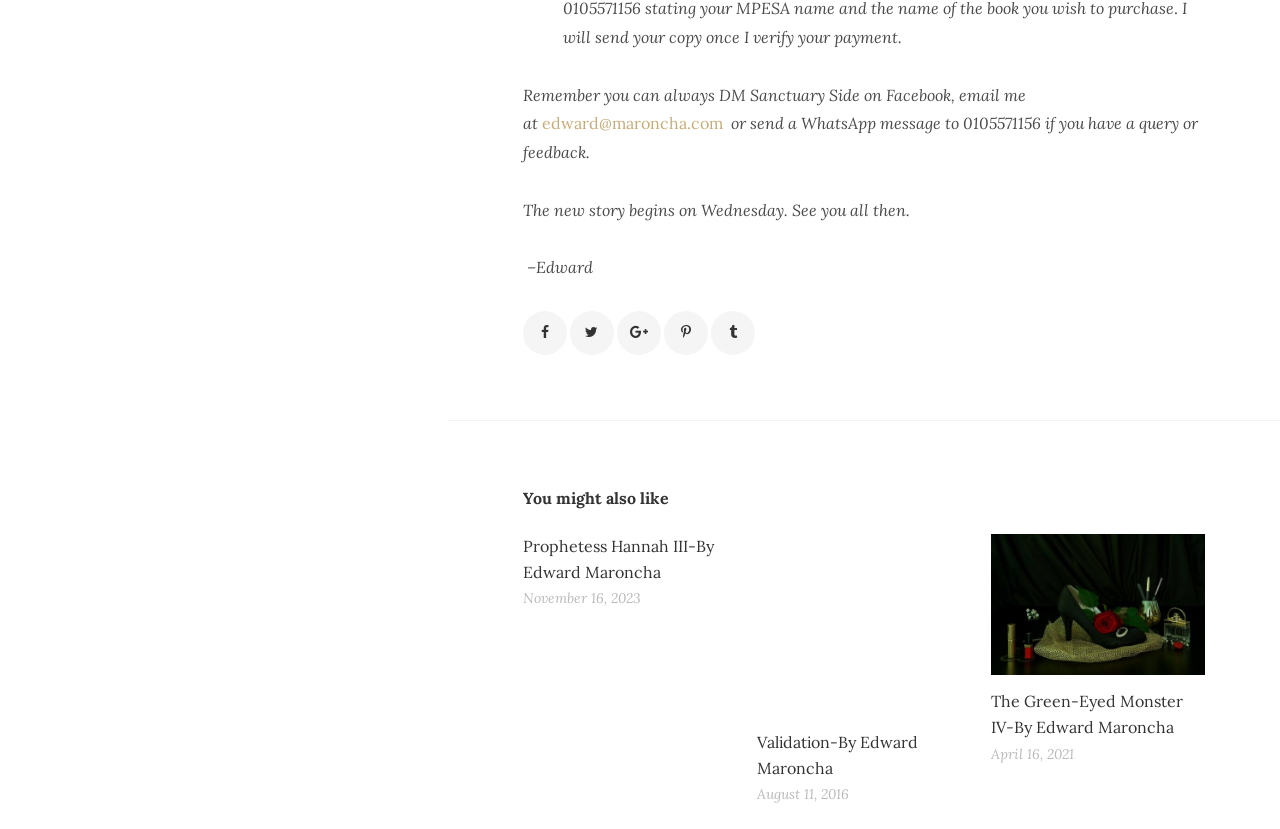Can you identify the bounding box coordinates of the clickable region needed to carry out this instruction: 'send a WhatsApp message to the author'? The coordinates should be four float numbers within the range of 0 to 1, stated as [left, top, right, bottom].

[0.565, 0.137, 0.752, 0.161]